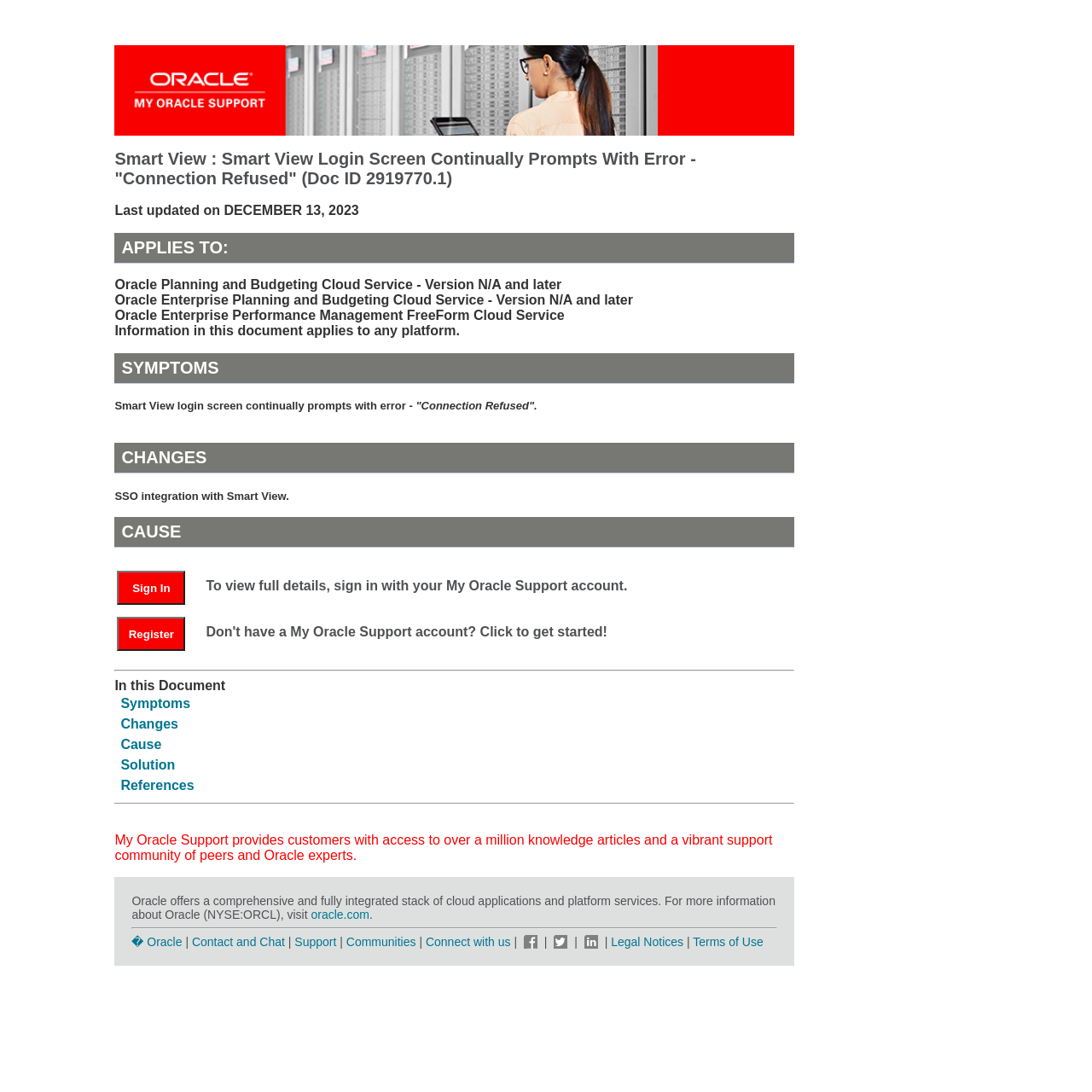Identify and provide the title of the webpage.

Smart View : Smart View Login Screen Continually Prompts With Error - "Connection Refused" (Doc ID 2919770.1)